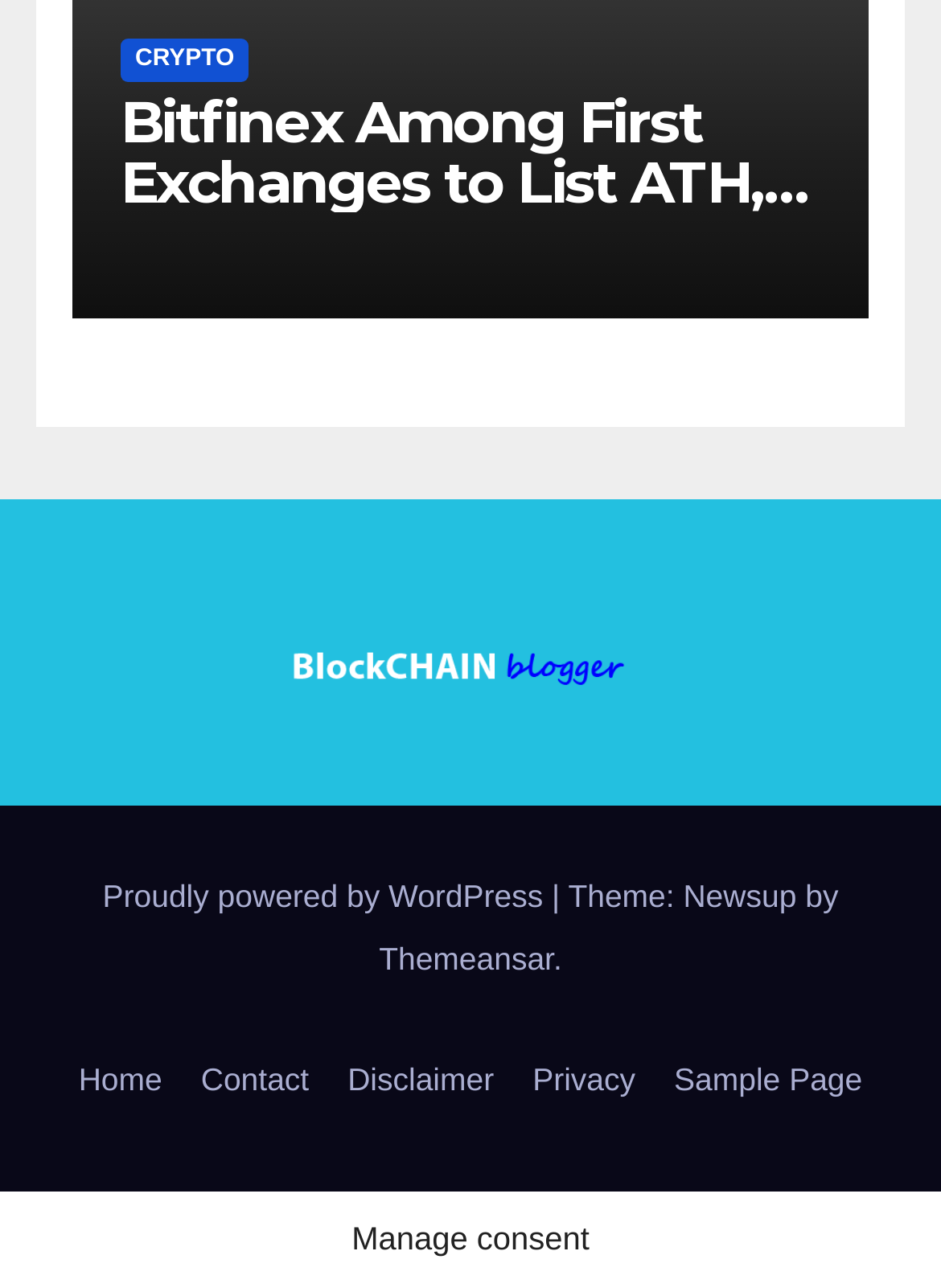Please identify the bounding box coordinates of the element's region that I should click in order to complete the following instruction: "Read the news about Bitfinex". The bounding box coordinates consist of four float numbers between 0 and 1, i.e., [left, top, right, bottom].

[0.128, 0.072, 0.872, 0.165]